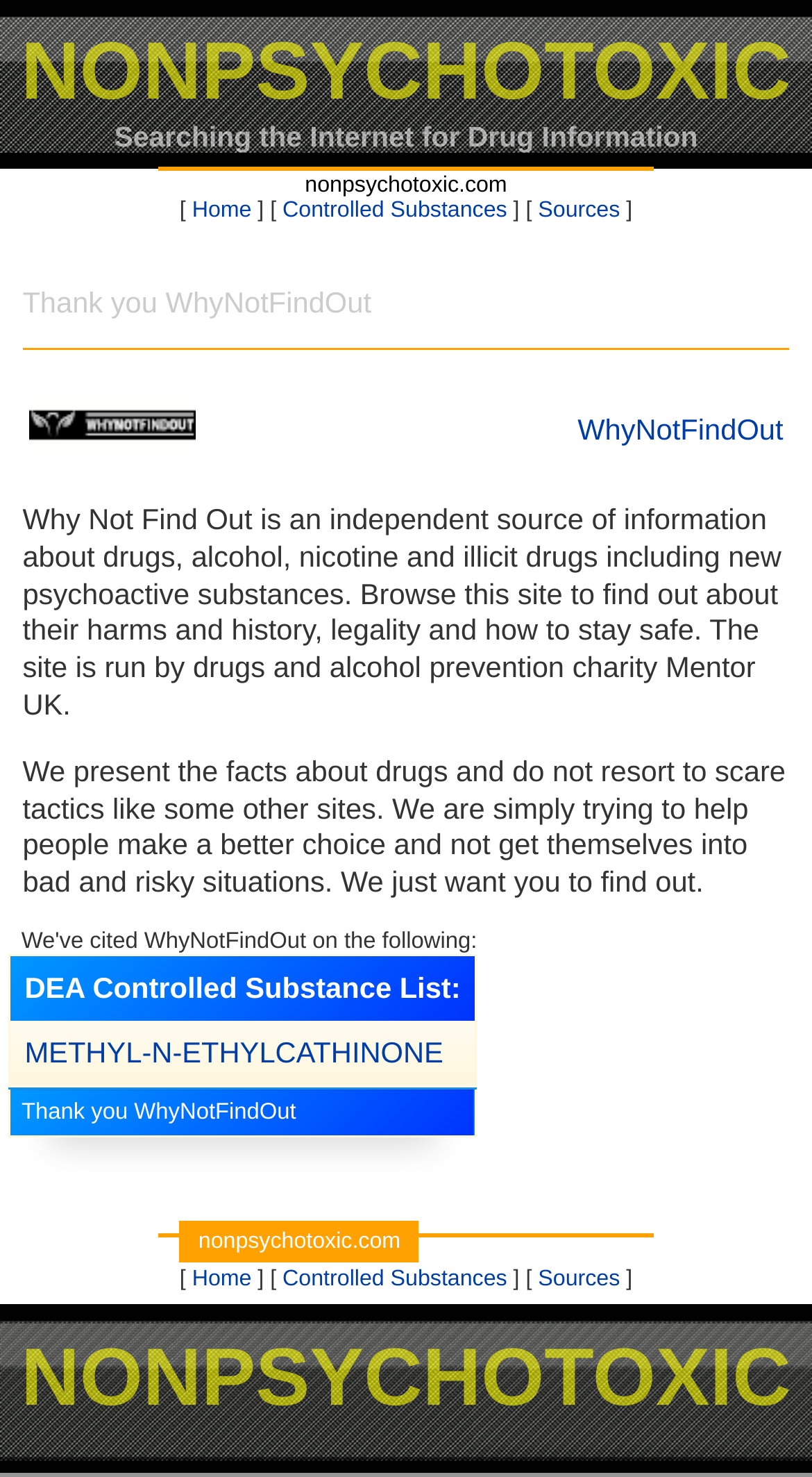Determine the bounding box coordinates of the clickable area required to perform the following instruction: "Read about 'METHYL-N-ETHYLCATHINONE'". The coordinates should be represented as four float numbers between 0 and 1: [left, top, right, bottom].

[0.03, 0.701, 0.546, 0.724]